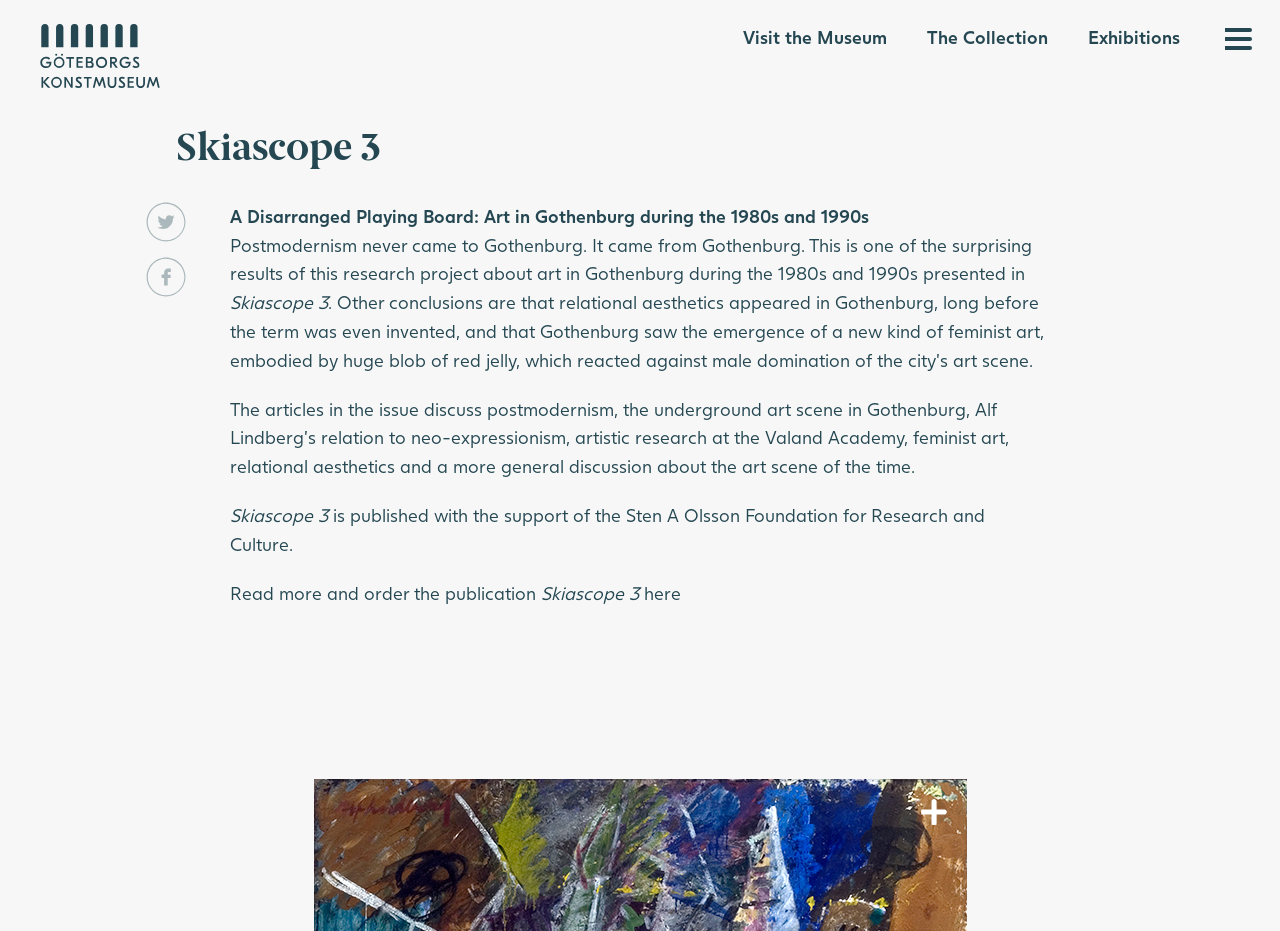Please find the bounding box coordinates for the clickable element needed to perform this instruction: "Click the 'Read more and order the publication' button".

[0.719, 0.859, 0.739, 0.887]